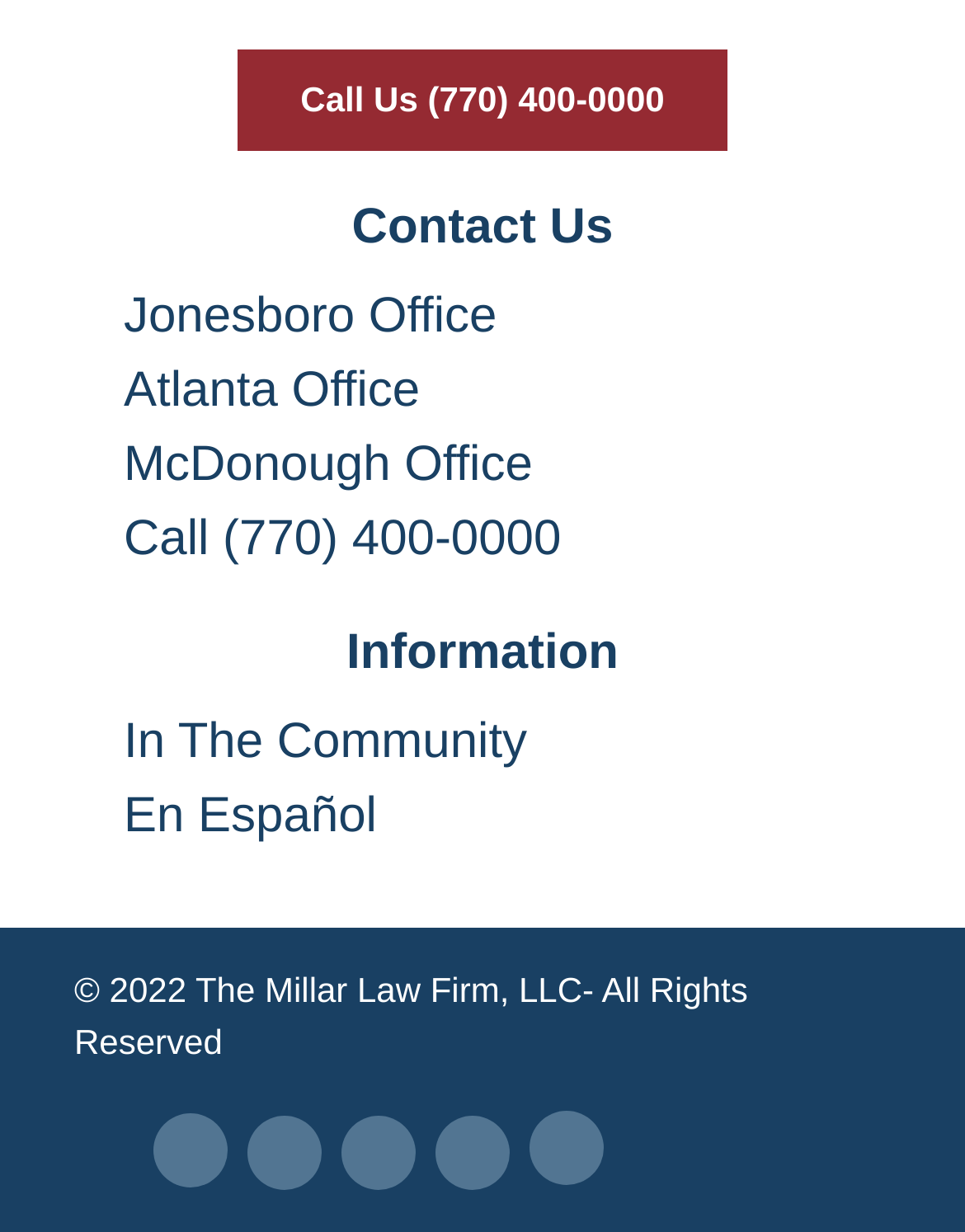Use a single word or phrase to answer the question:
How many offices are listed?

3